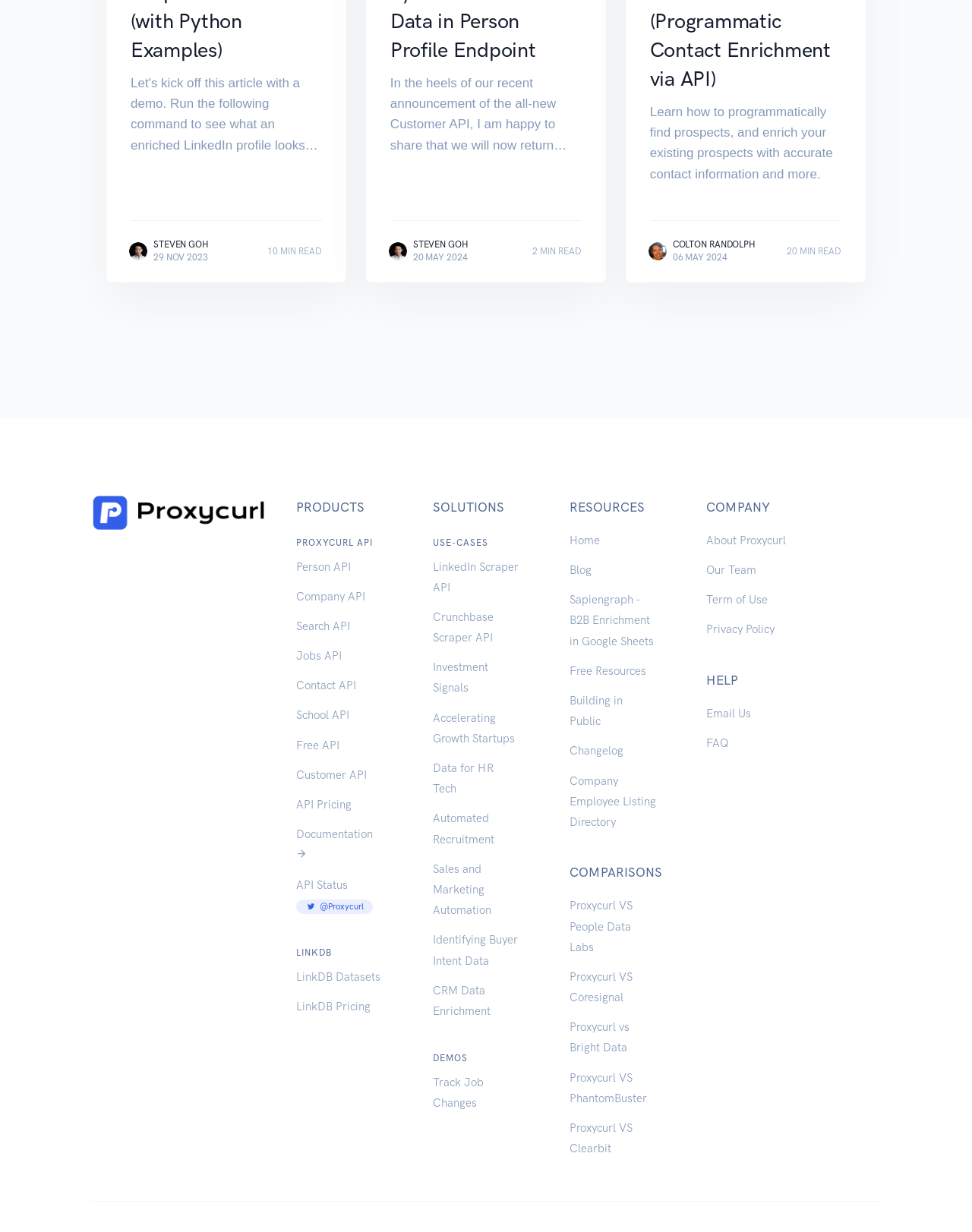Can you specify the bounding box coordinates for the region that should be clicked to fulfill this instruction: "click the 'Person API' link".

[0.305, 0.454, 0.361, 0.465]